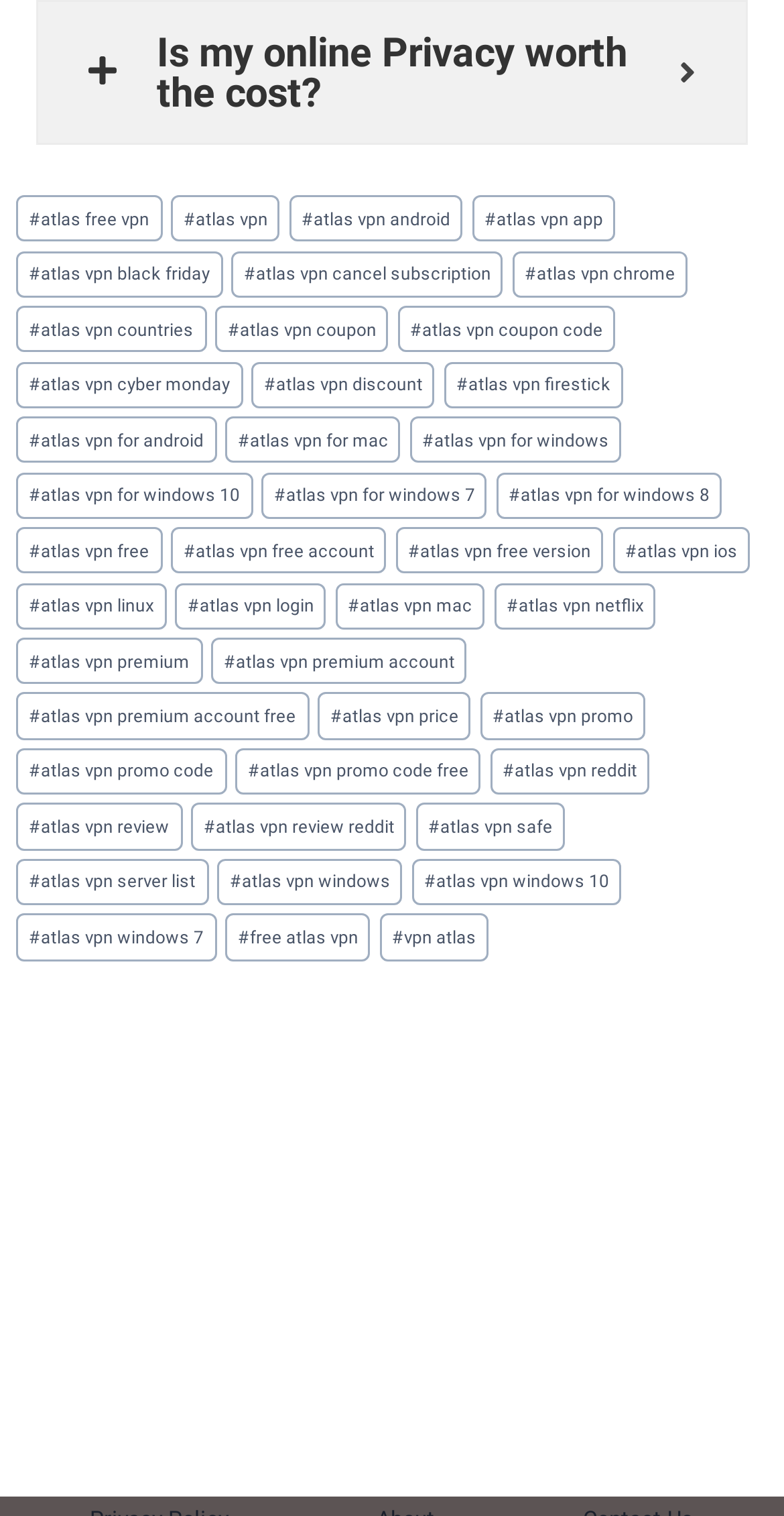Point out the bounding box coordinates of the section to click in order to follow this instruction: "Get Atlas VPN free account".

[0.218, 0.348, 0.493, 0.378]